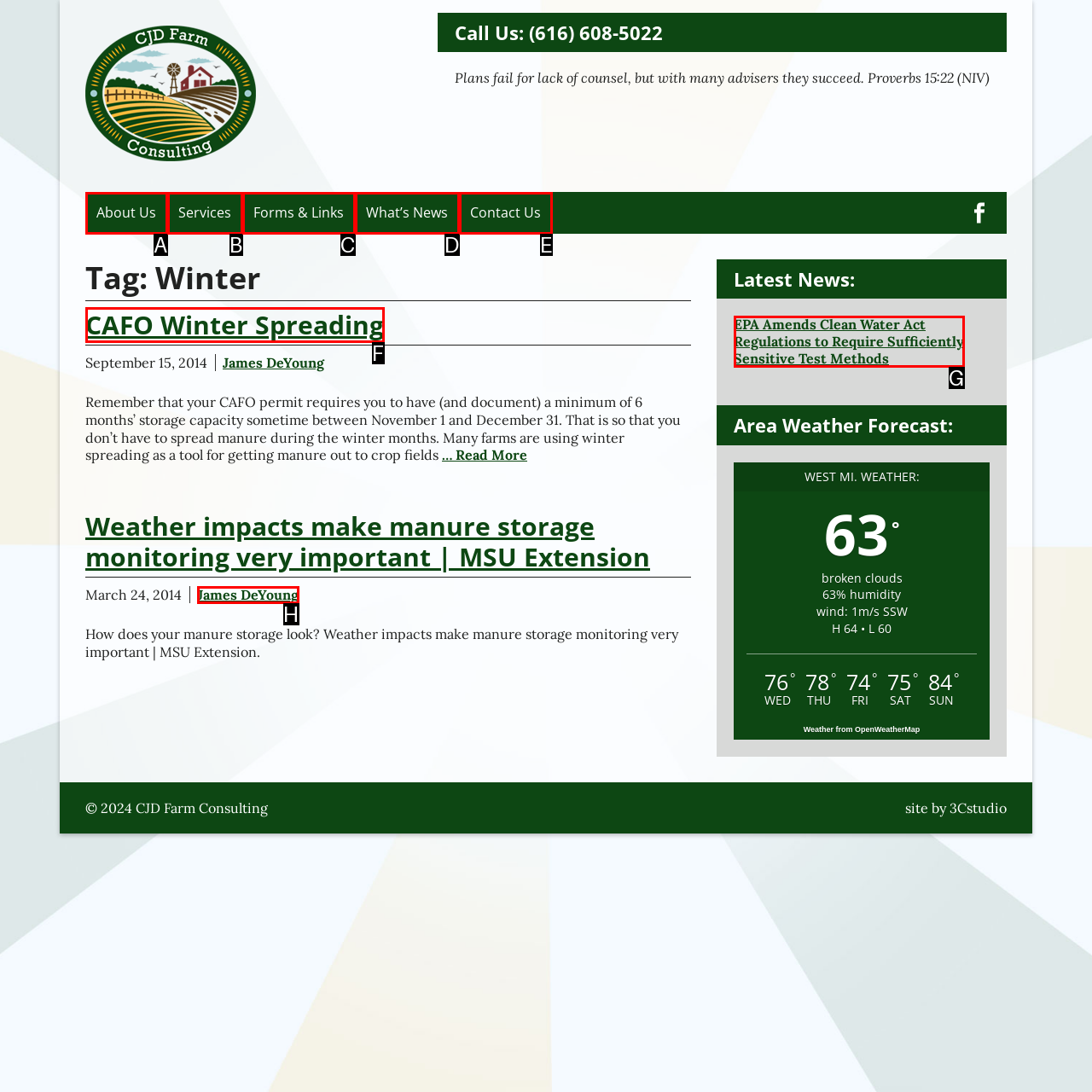Determine which option fits the following description: site
Answer with the corresponding option's letter directly.

None